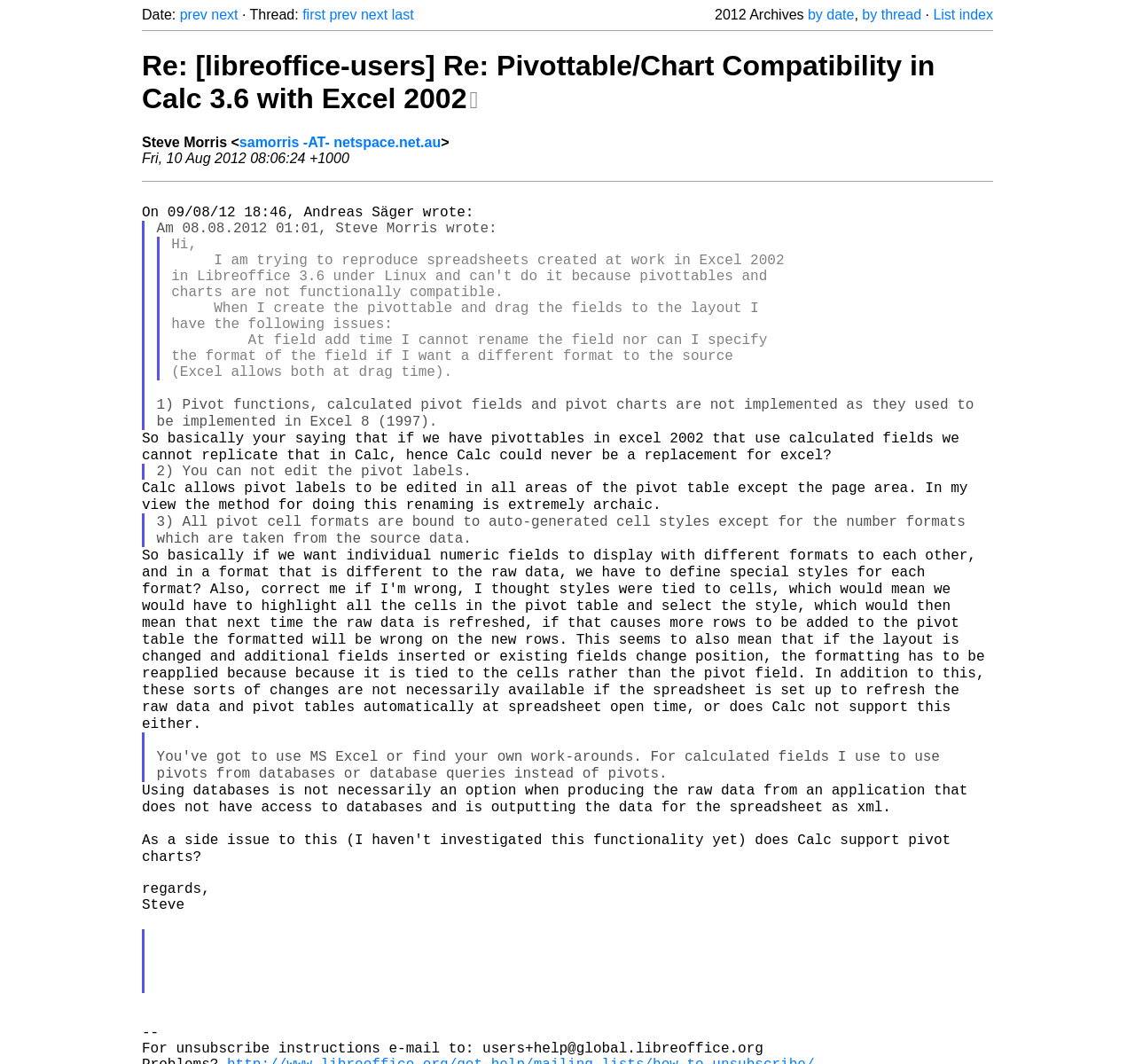Write a detailed summary of the webpage.

This webpage appears to be an archived mailing list thread from The Document Foundation. At the top of the page, there is a navigation bar with links to "prev", "next", "first", "last", and "thread" on the left side, and a "Date" label with a "2012 Archives" link and other links to sort the archives by date or thread on the right side.

Below the navigation bar, there is a heading that displays the subject of the thread, "Re: [libreoffice-users] Re: Pivottable/Chart Compatibility in Calc 3.6 with Excel 2002". Underneath the heading, there is a link to the original message and the name and email address of the sender, Steve Morris.

The main content of the page is a discussion thread where Steve Morris responds to a previous message from Andreas Säger. The response is a long block of text that discusses the compatibility issues between LibreOffice Calc and Excel 2002, specifically with regards to pivot tables and charts. The text is divided into several paragraphs, each addressing a different point, such as the limitations of pivot functions, the inability to edit pivot labels, and the difficulties with formatting pivot tables.

Throughout the text, there are several blockquotes that indicate responses to previous messages. The blockquotes are indented and have a different background color to distinguish them from the main text.

At the bottom of the page, there is a signature block with Steve Morris' name and a link to respond to the message.